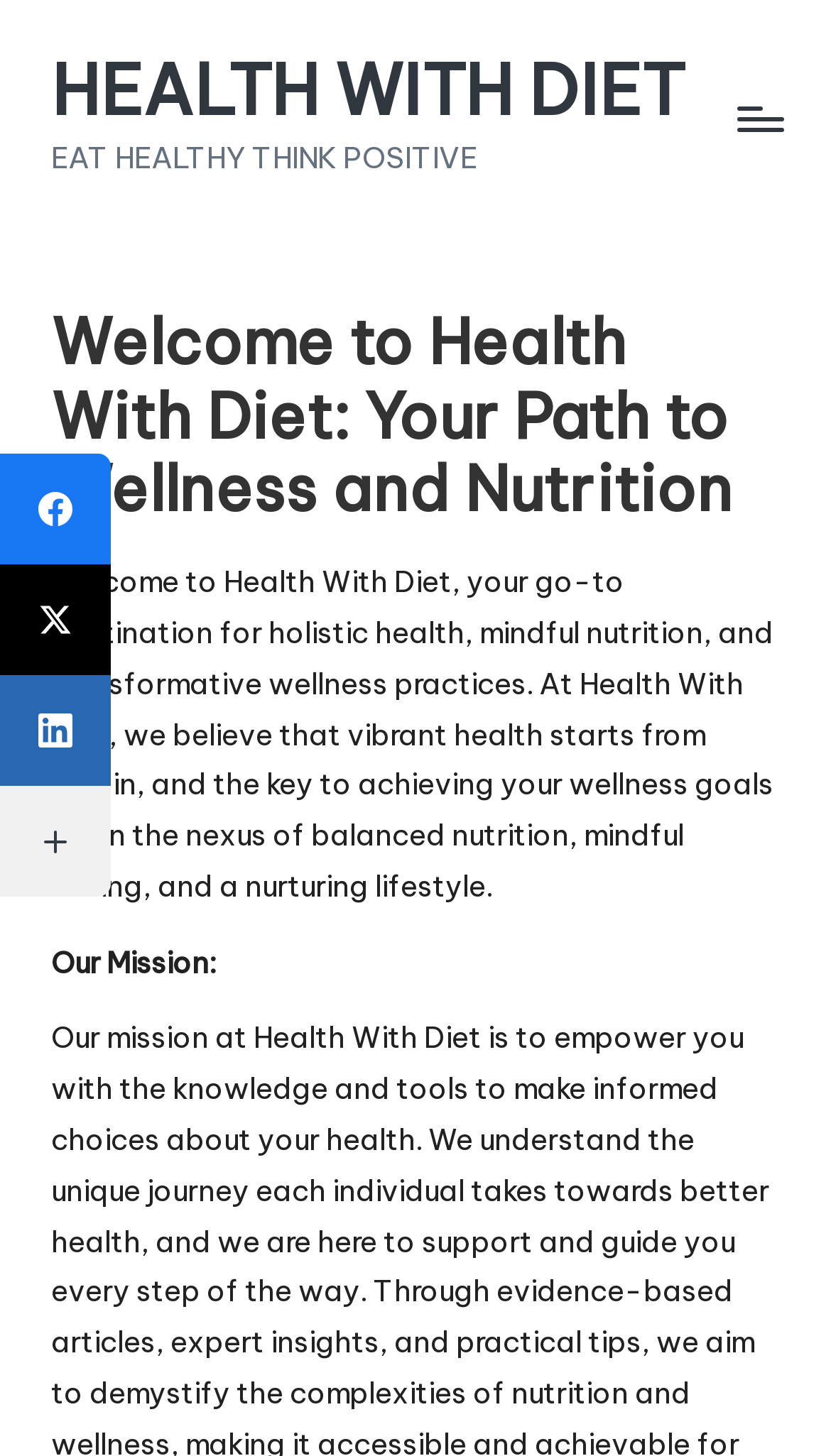Give a one-word or short phrase answer to the question: 
How many social media links are available?

4